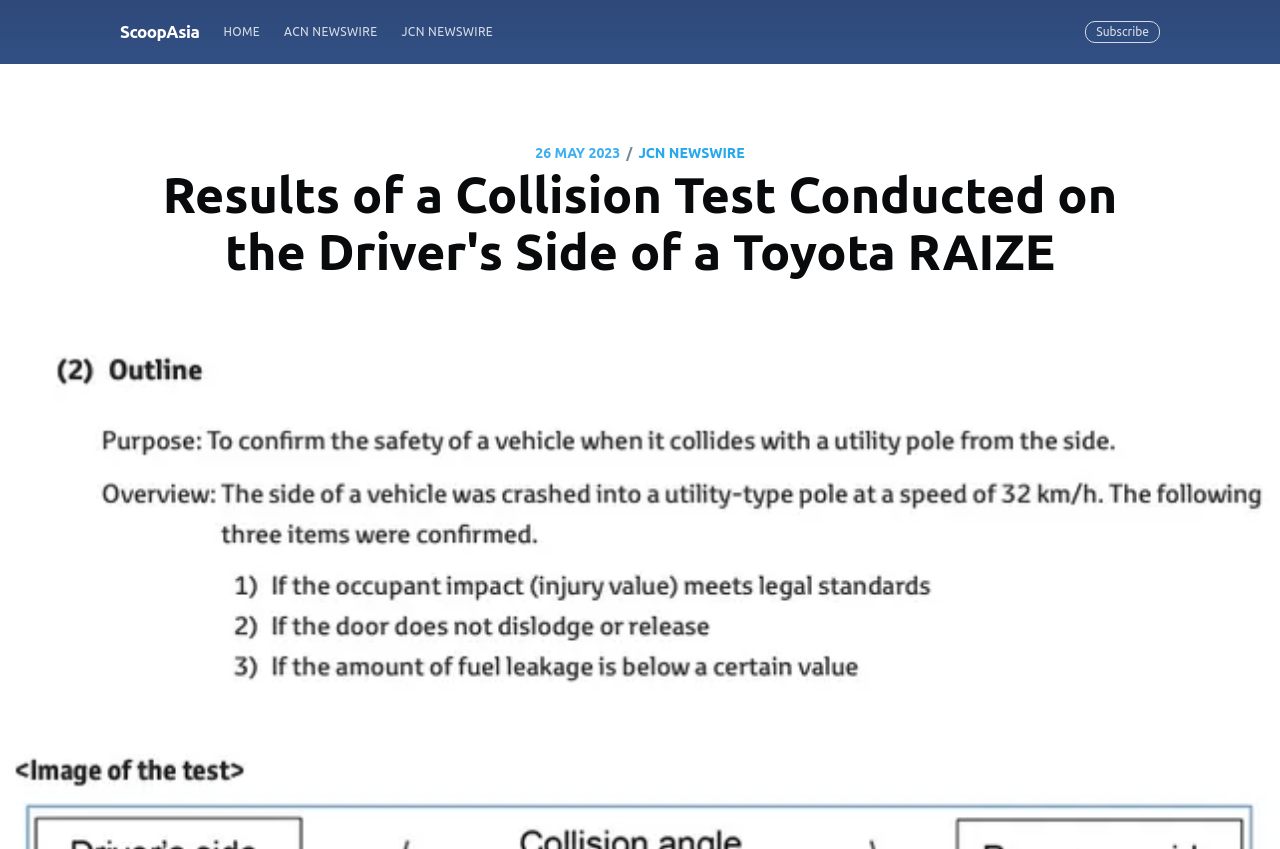Identify the bounding box coordinates for the region to click in order to carry out this instruction: "Subscribe to newsletter". Provide the coordinates using four float numbers between 0 and 1, formatted as [left, top, right, bottom].

[0.598, 0.807, 0.695, 0.869]